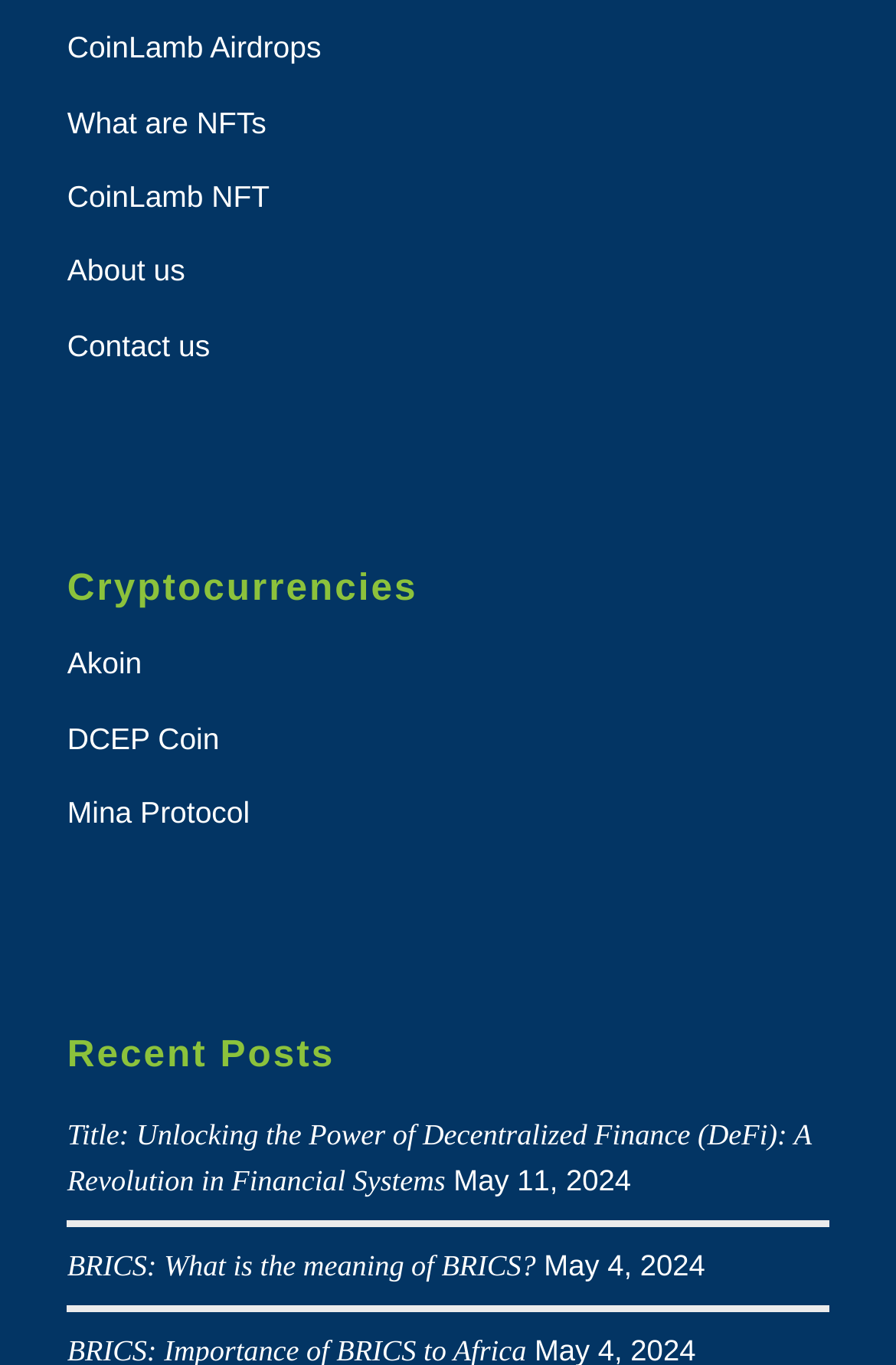Please find the bounding box coordinates of the element that needs to be clicked to perform the following instruction: "Click on CoinLamb Airdrops". The bounding box coordinates should be four float numbers between 0 and 1, represented as [left, top, right, bottom].

[0.075, 0.009, 0.925, 0.063]